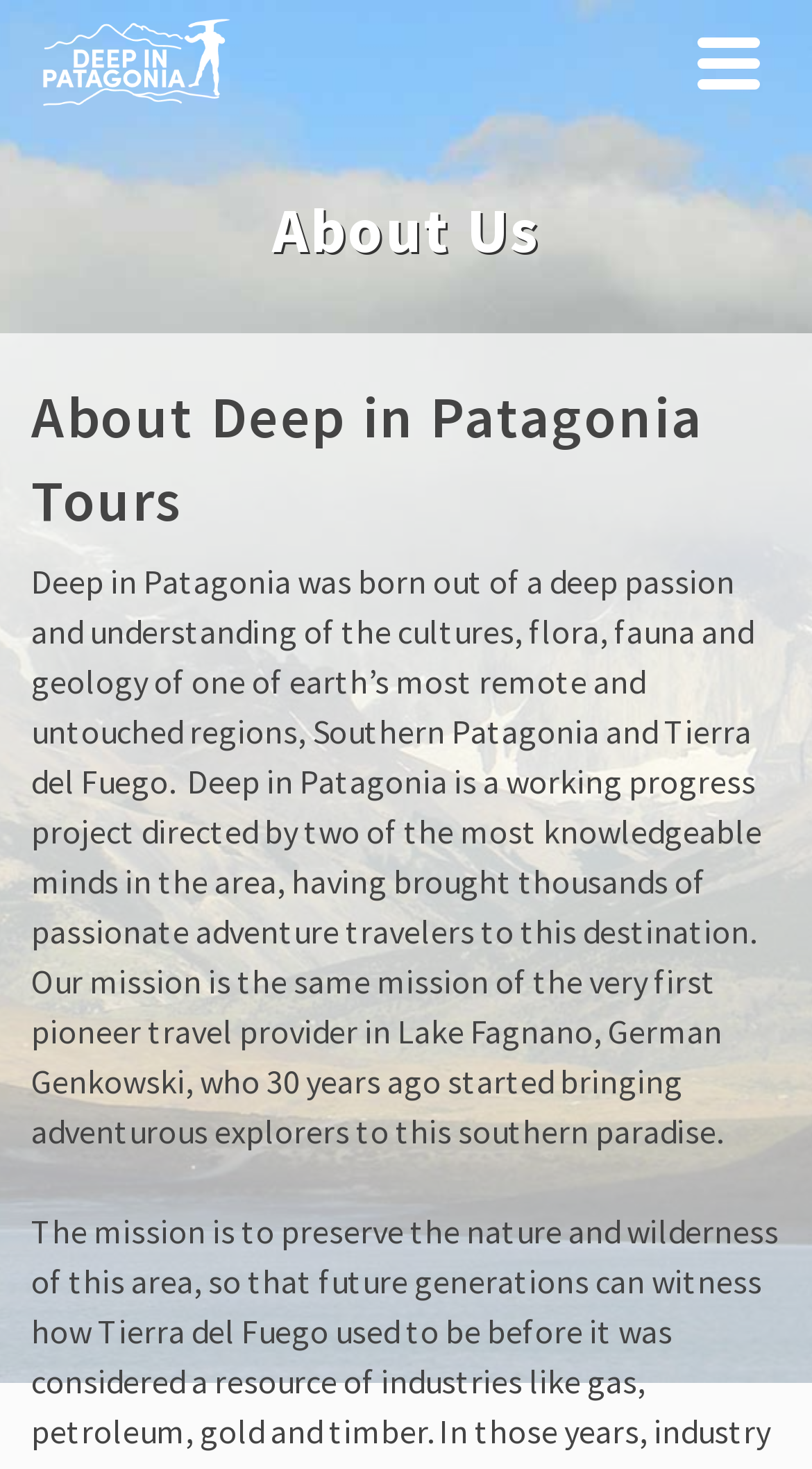Determine the bounding box of the UI element mentioned here: "alt="Deep in Patagonia"". The coordinates must be in the format [left, top, right, bottom] with values ranging from 0 to 1.

[0.038, 0.0, 0.833, 0.085]